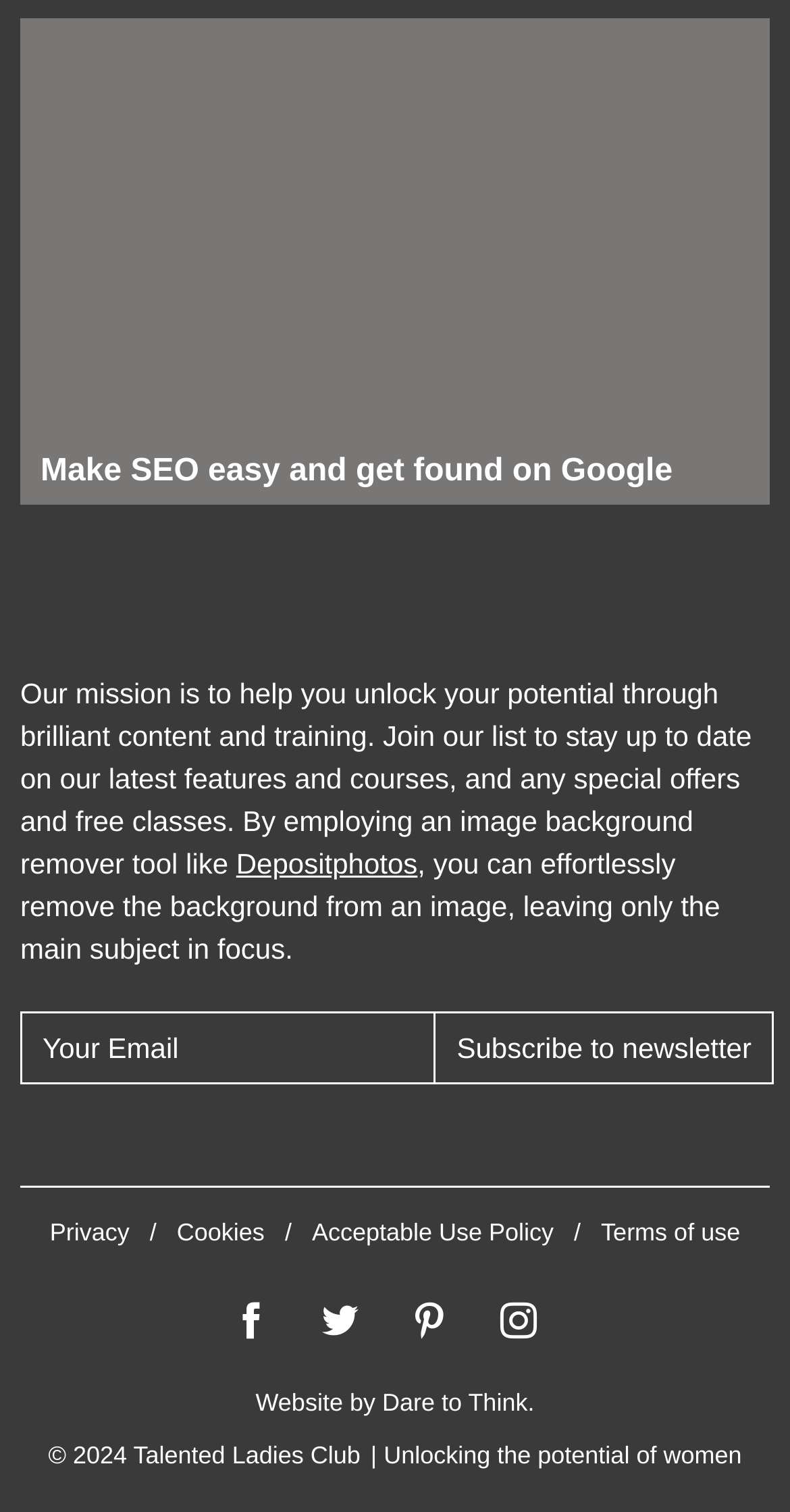Please provide a comprehensive answer to the question based on the screenshot: What is the mission of Talented Ladies Club?

The mission of Talented Ladies Club is to help unlock the potential of women through brilliant content and training, as stated in the StaticText element with ID 424.